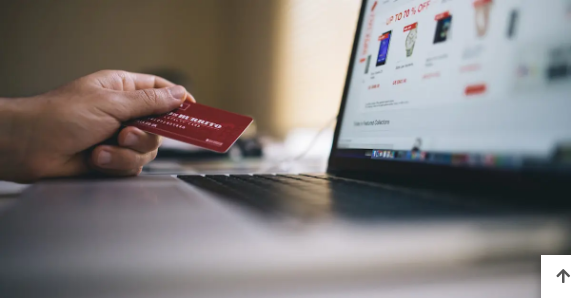Offer a detailed narrative of the image's content.

In this image, a person is engaged in online shopping, holding a credit card in their right hand while positioned in front of a laptop. The laptop's screen displays a vibrant shopping website, showcasing various products among promotional banners, indicating discounts of up to 15%. The setting appears to be a cozy and well-lit indoor environment, emphasizing a moment of convenience in digital commerce. This scene captures the essence of modern consumer behavior, highlighting the ease and accessibility of shopping from home.